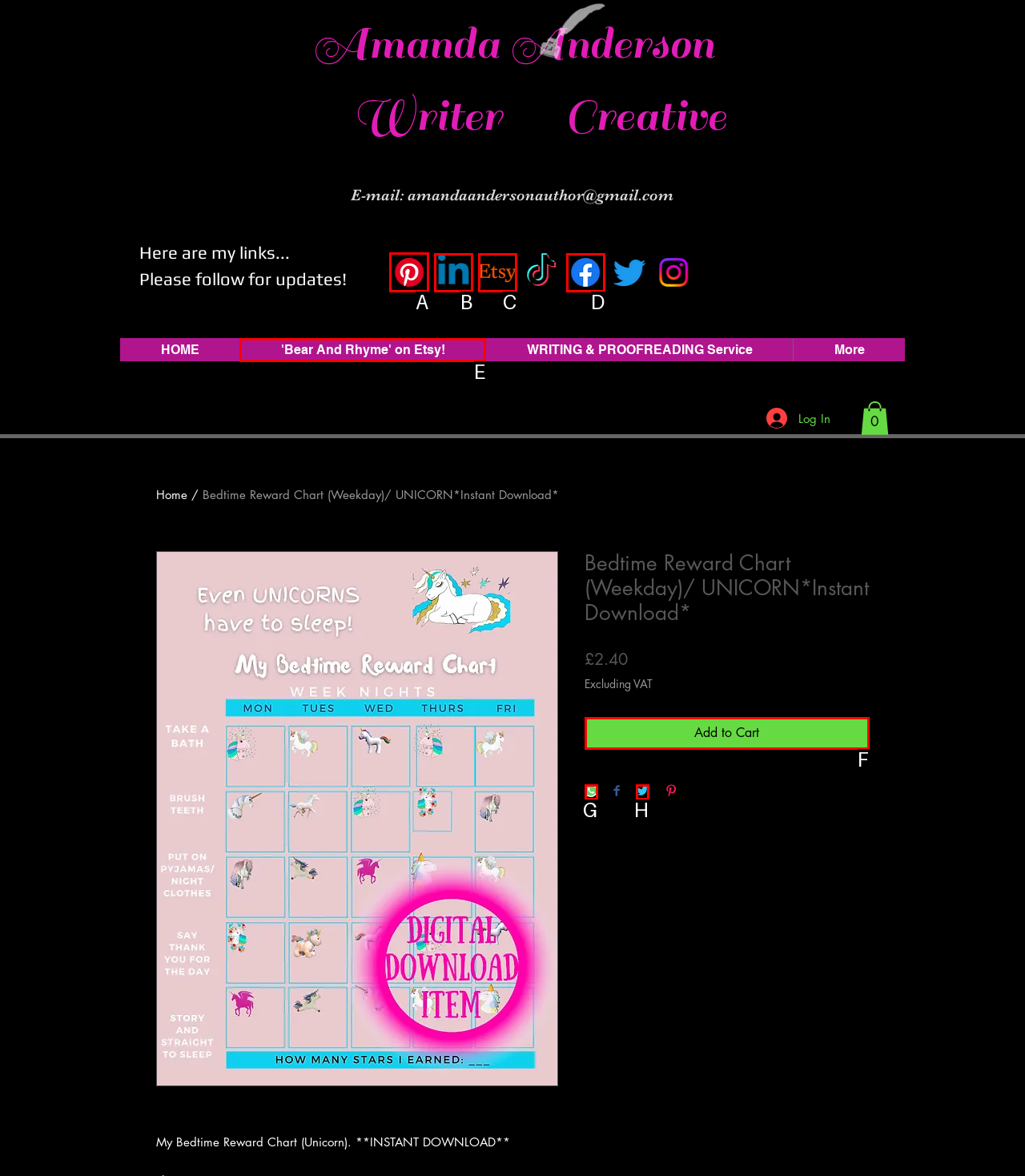Identify the HTML element you need to click to achieve the task: Click on the Pinterest link. Respond with the corresponding letter of the option.

A